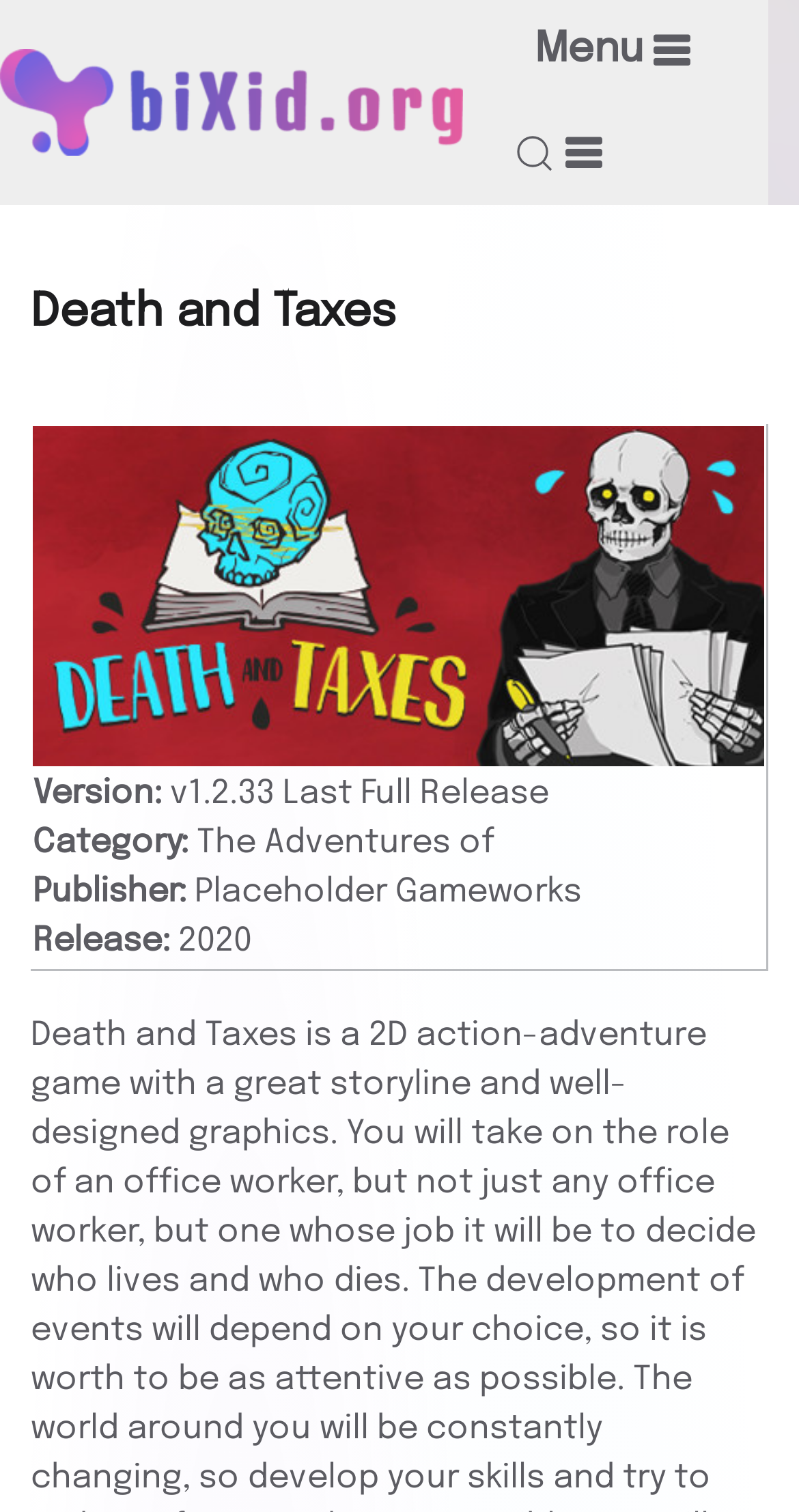Please respond to the question with a concise word or phrase:
What is the name of the game?

Death and Taxes